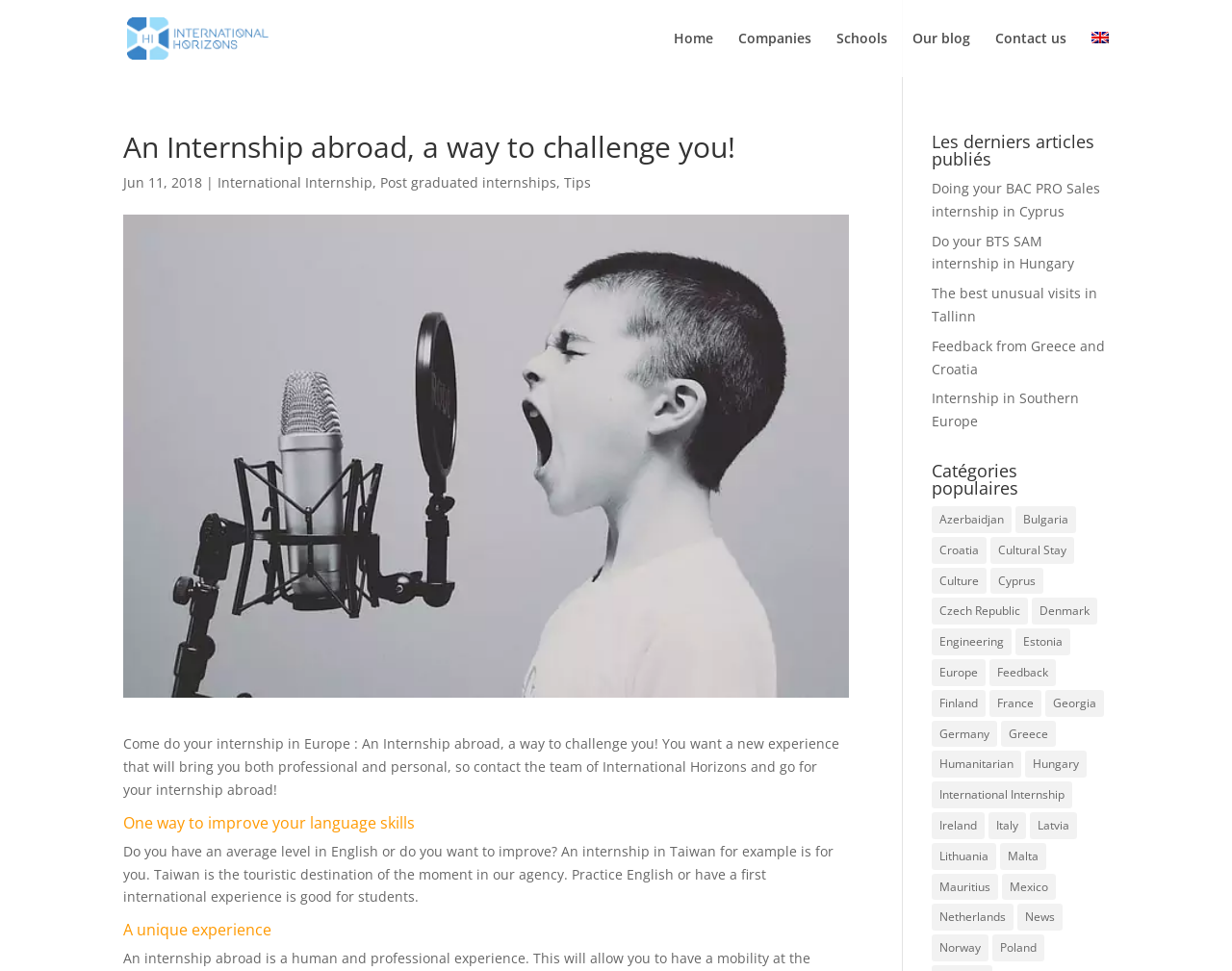Please determine the bounding box coordinates of the element's region to click for the following instruction: "Explore the 'Europe' category".

[0.756, 0.679, 0.8, 0.706]